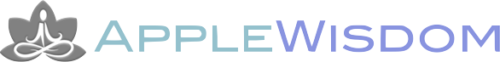Carefully observe the image and respond to the question with a detailed answer:
What color hues are used in the logo?

The color hues used in the logo are obtained by reading the description of the logo, which states that the wording 'APPLEWISDOM' is displayed in a contemporary font, utilizing a gradient of soft blue to purple hues that evoke trust and tranquility.